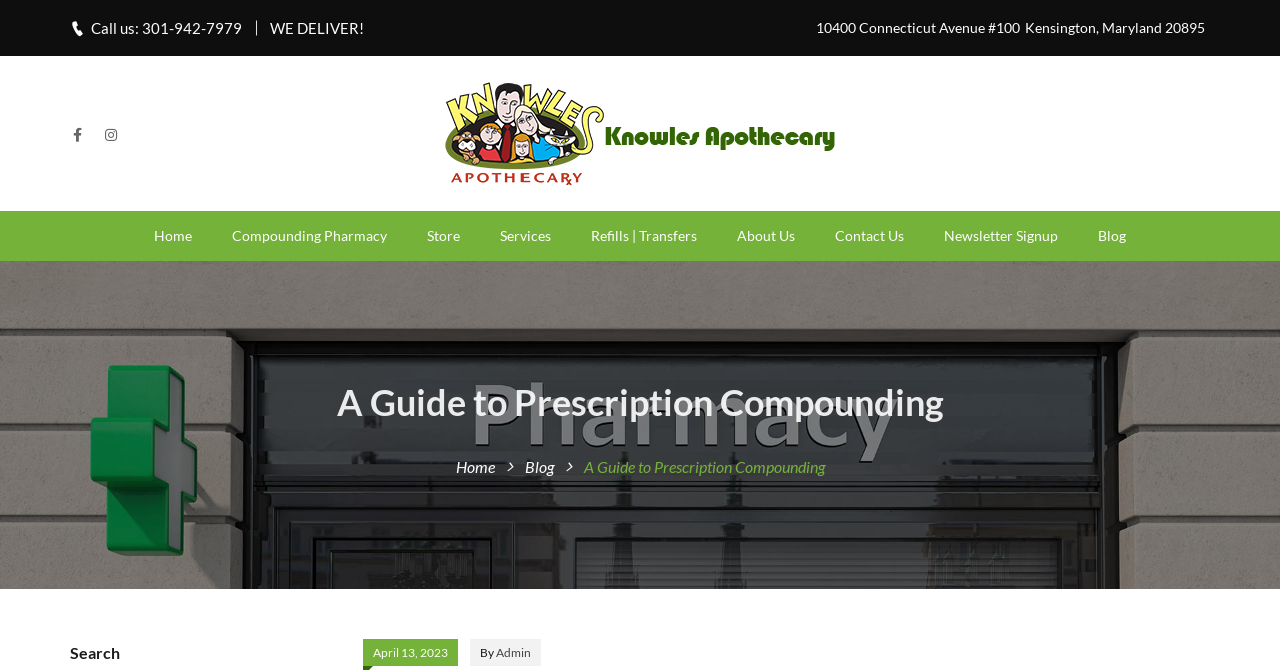Extract the bounding box coordinates for the HTML element that matches this description: "Blog". The coordinates should be four float numbers between 0 and 1, i.e., [left, top, right, bottom].

[0.41, 0.682, 0.432, 0.71]